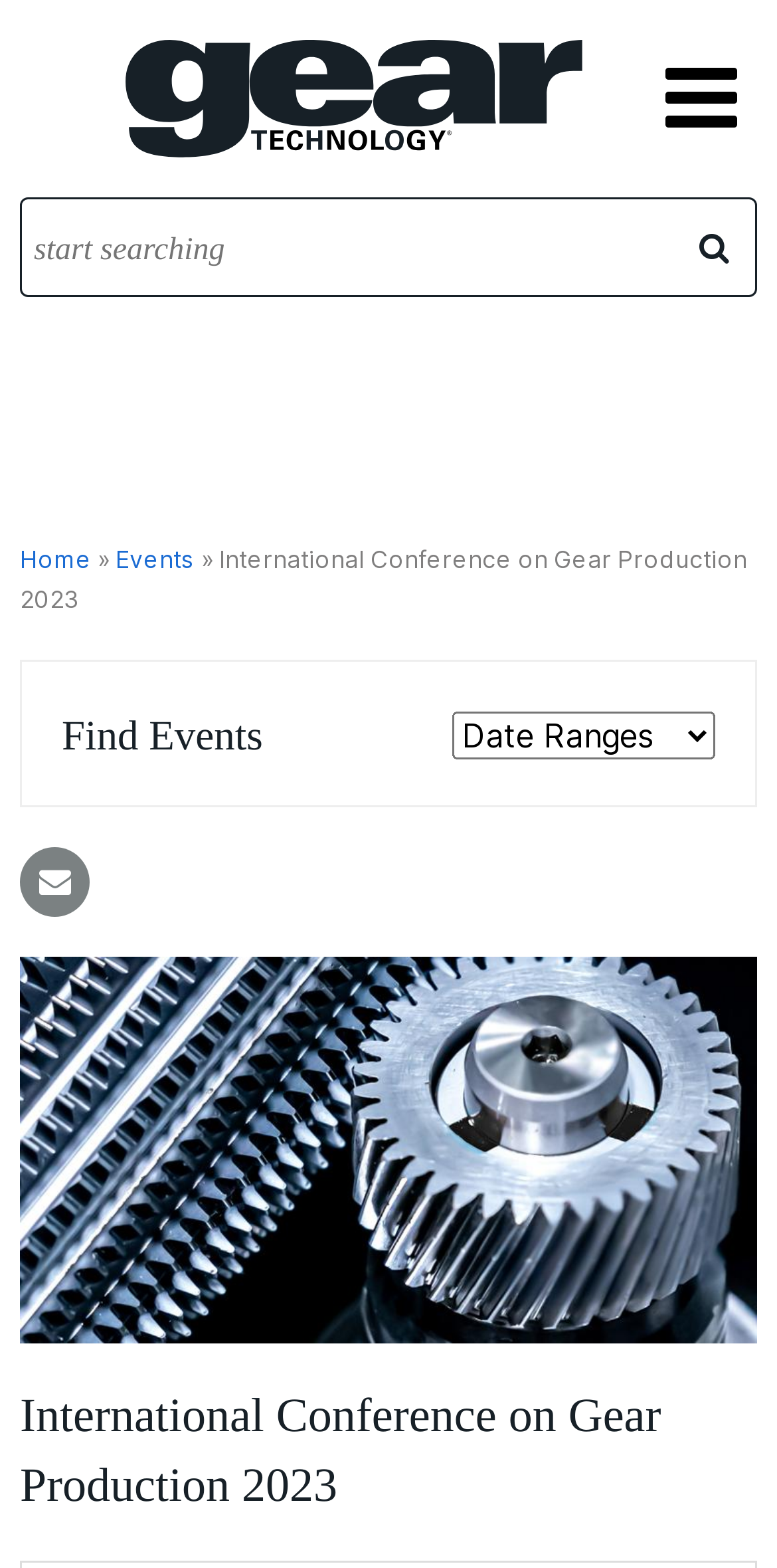What is the purpose of the searchbox?
Based on the screenshot, answer the question with a single word or phrase.

Start searching